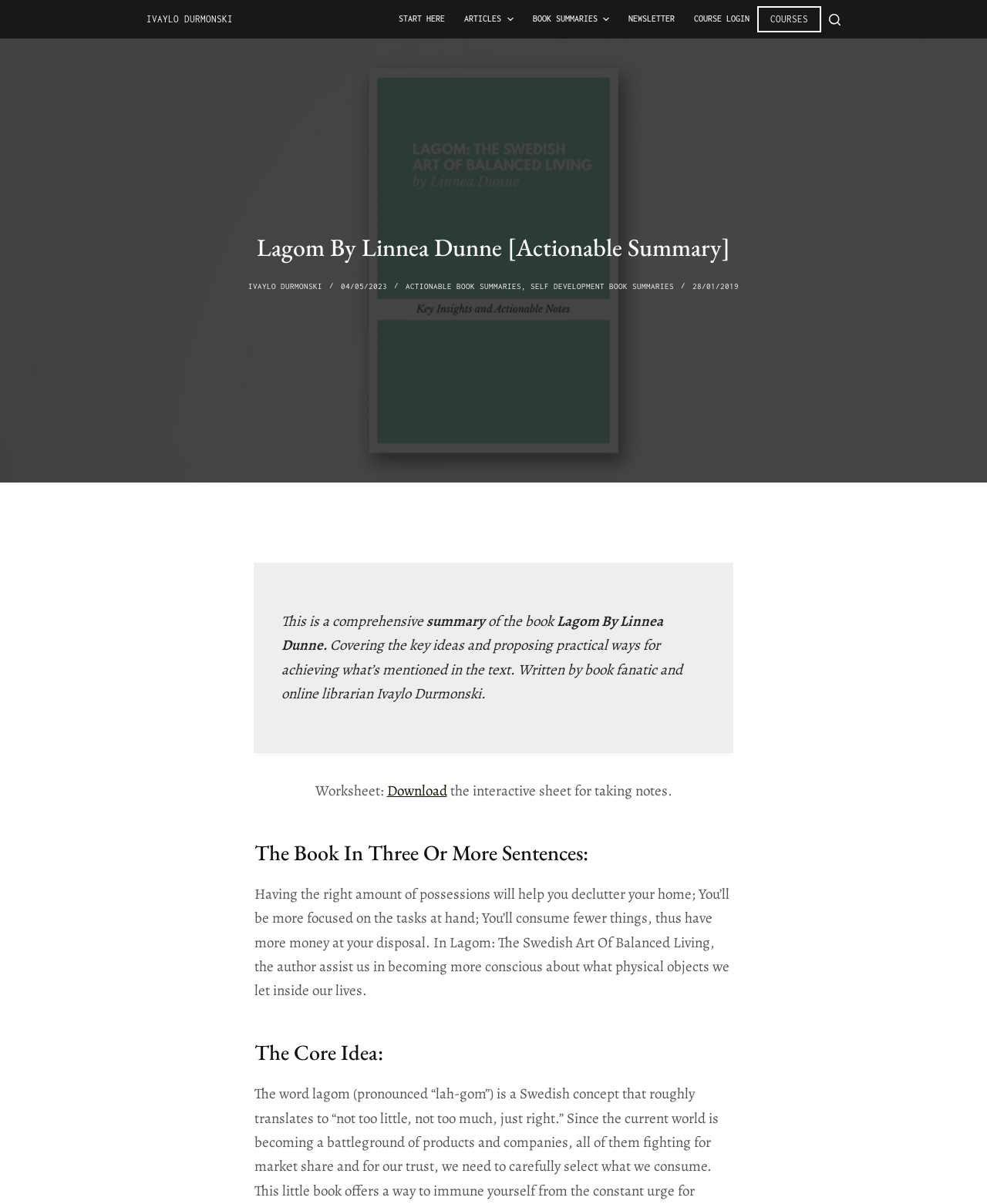What is the name of the book being summarized?
Craft a detailed and extensive response to the question.

The book being summarized is 'Lagom' by Linnea Dunne, as indicated by the heading 'Lagom By Linnea Dunne [Actionable Summary]' and the image caption 'lagom the swedish art of balanced living book summary'.